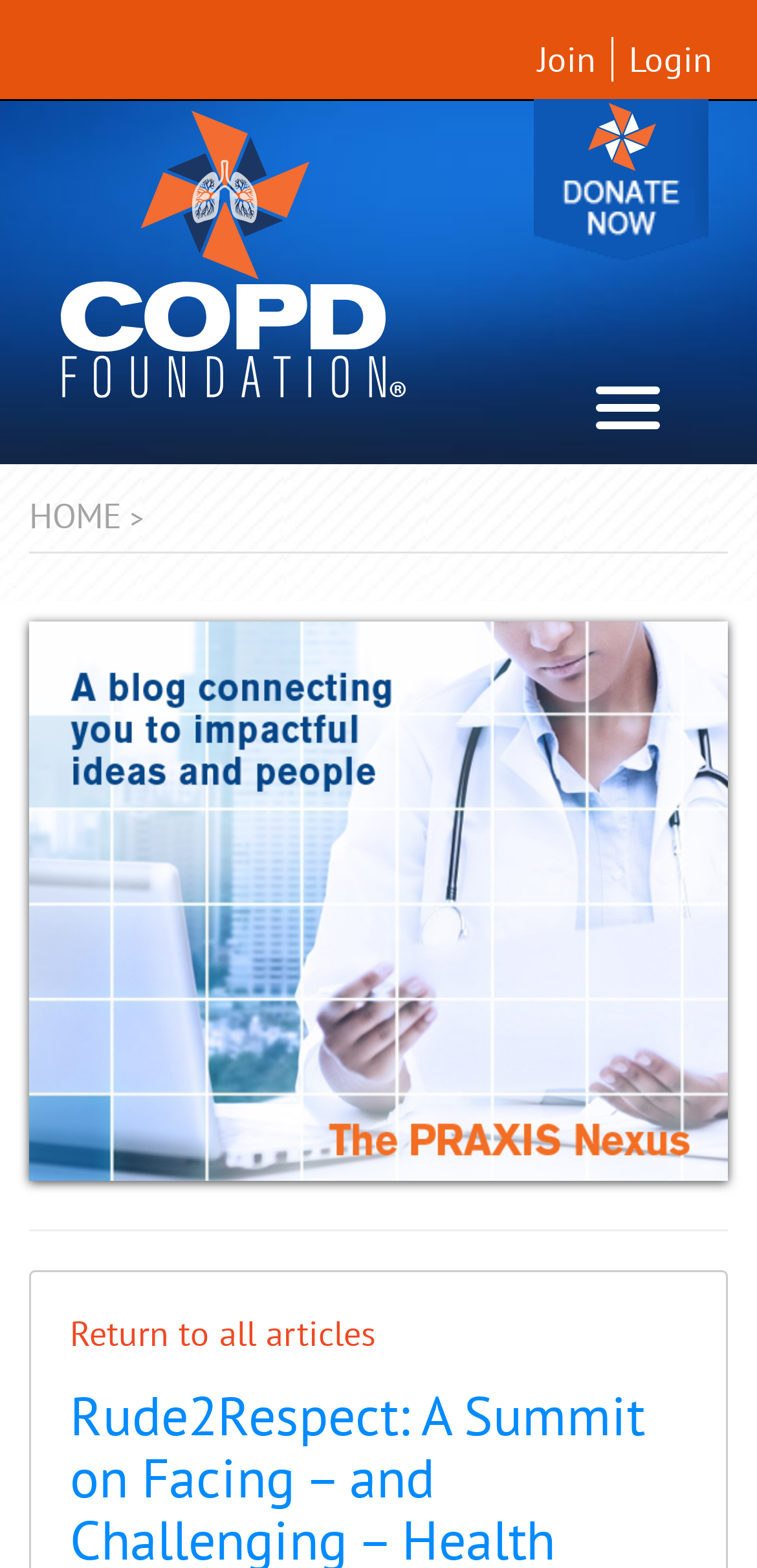Analyze and describe the webpage in a detailed narrative.

The webpage appears to be an article page from the COPD Foundation's website, specifically about the Rude2Respect Summit. At the top right corner, there are three links: "Join", "Login", and "Donate", with the "Donate" link accompanied by a small "Pinwheel" image. 

On the top left, the COPD Foundation's logo is displayed, which is an image with a link to the foundation's homepage. Below the logo, there is a heading that reads "COPD Foundation". 

In the main content area, there is an article with a large image at the top, titled "The PRAXIS Nexus". The article's text occupies most of the page, with a horizontal separator line near the bottom. Below the separator, there is a link to "Return to all articles". 

On the right side of the page, there is an unchecked checkbox. Above the article, there are navigation links, including "HOME" and a ">" symbol, which may indicate a dropdown menu or further navigation options.